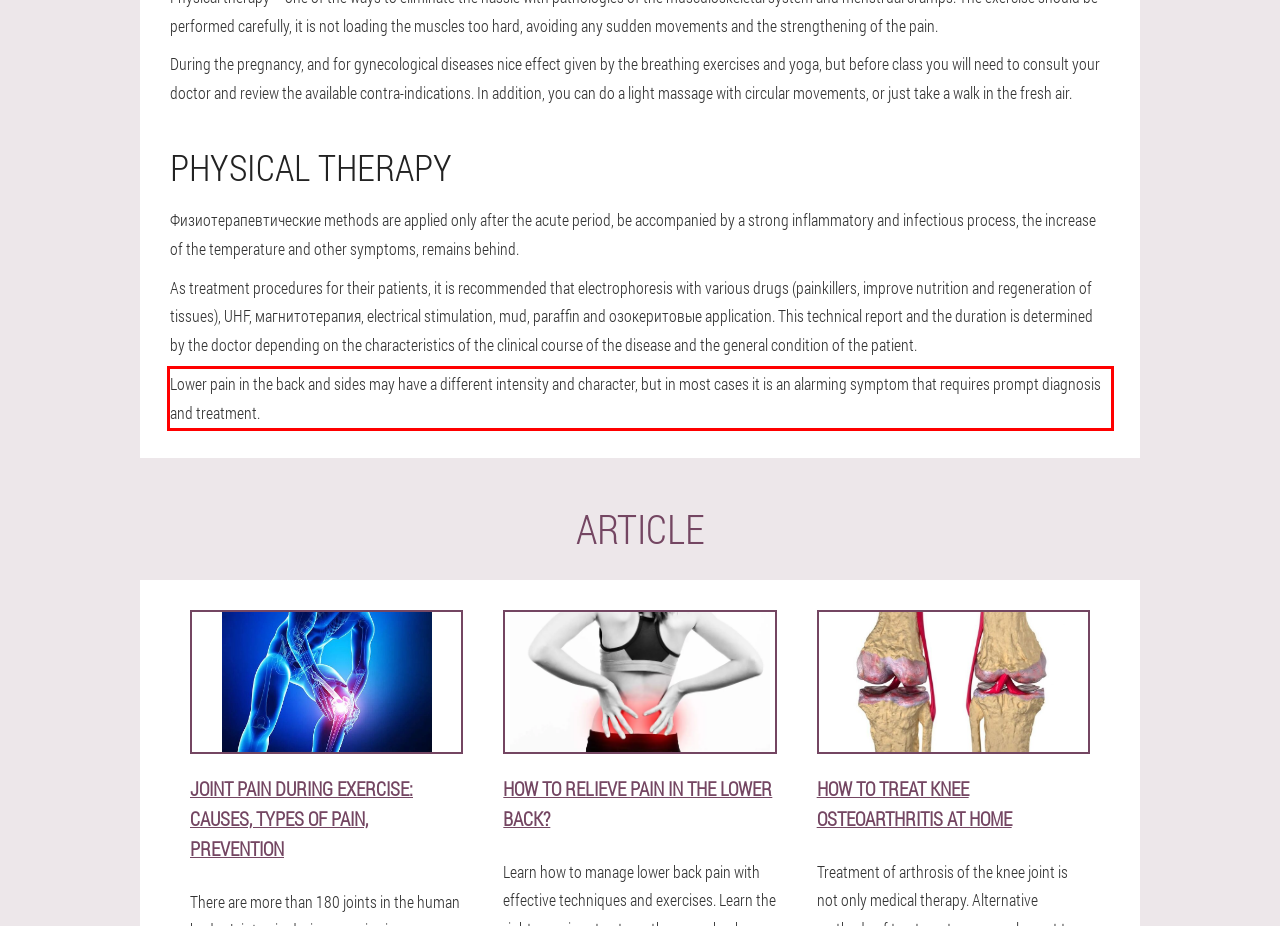Look at the provided screenshot of the webpage and perform OCR on the text within the red bounding box.

Lower pain in the back and sides may have a different intensity and character, but in most cases it is an alarming symptom that requires prompt diagnosis and treatment.